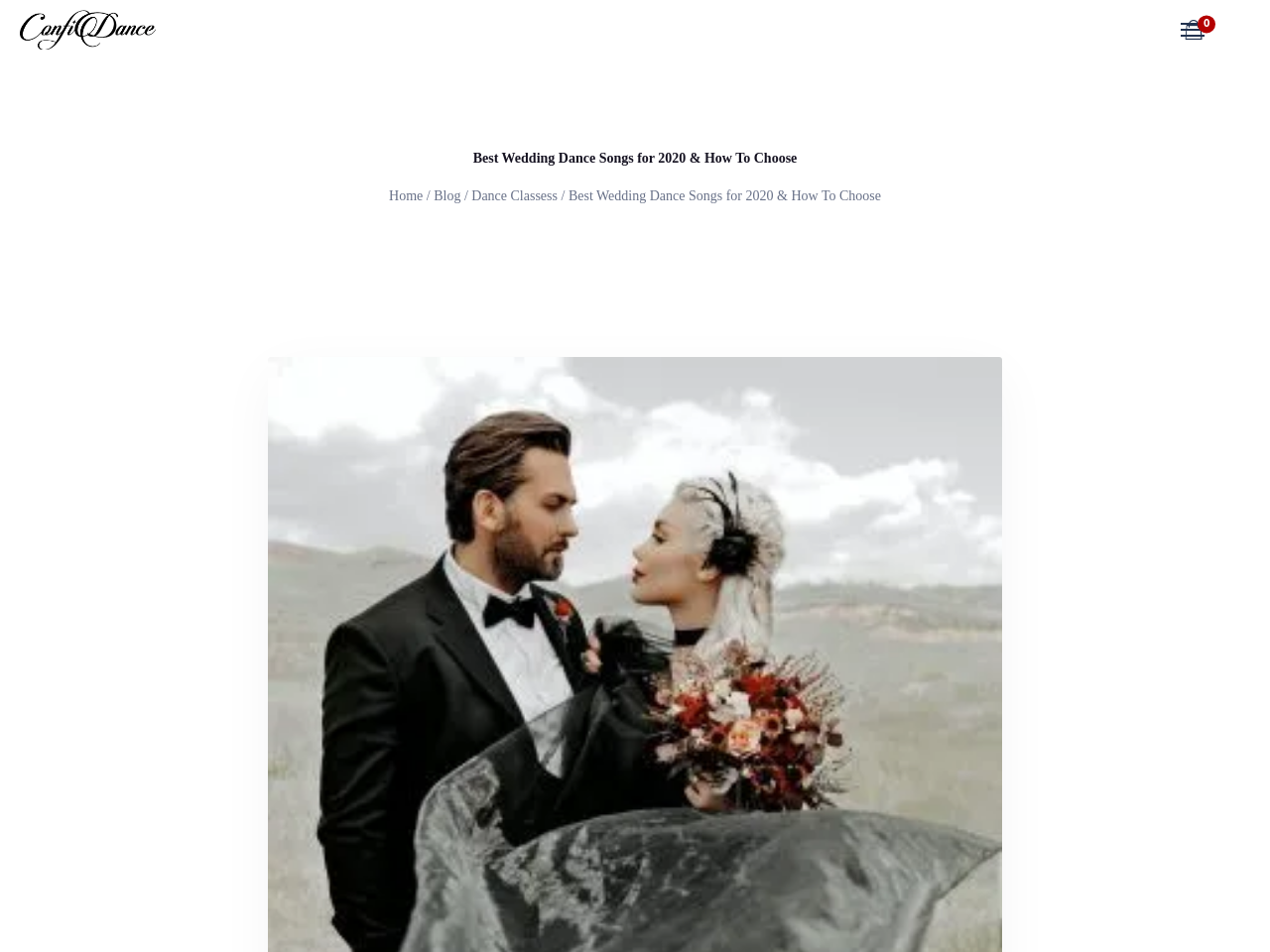What is the name of the website?
Examine the image closely and answer the question with as much detail as possible.

The name of the website can be found at the top left corner of the webpage, where the logo is located. It is also a clickable link.